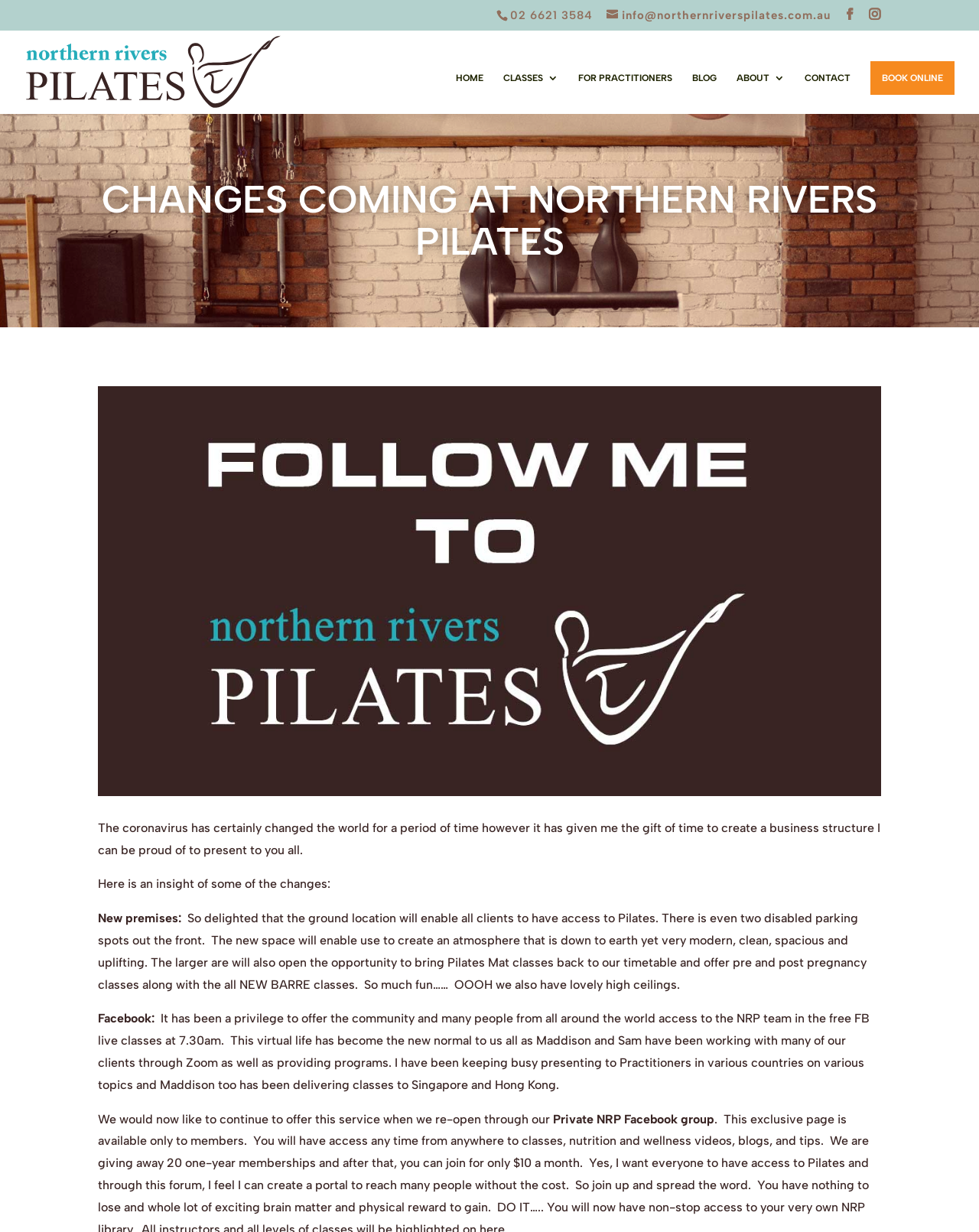Please identify the bounding box coordinates of the element I need to click to follow this instruction: "Read the blog".

[0.707, 0.059, 0.732, 0.092]